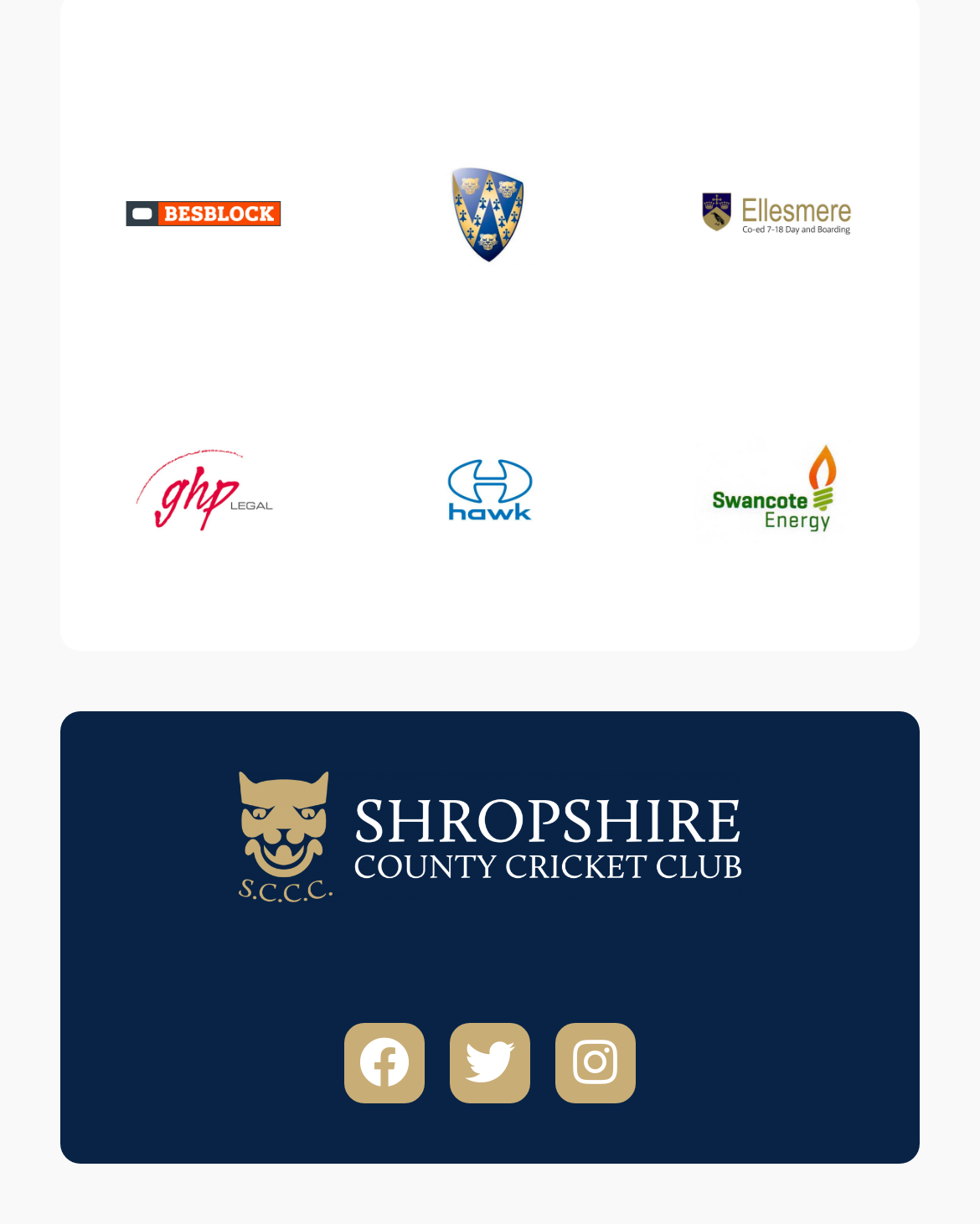Extract the bounding box coordinates for the described element: "Twitter". The coordinates should be represented as four float numbers between 0 and 1: [left, top, right, bottom].

[0.459, 0.836, 0.541, 0.901]